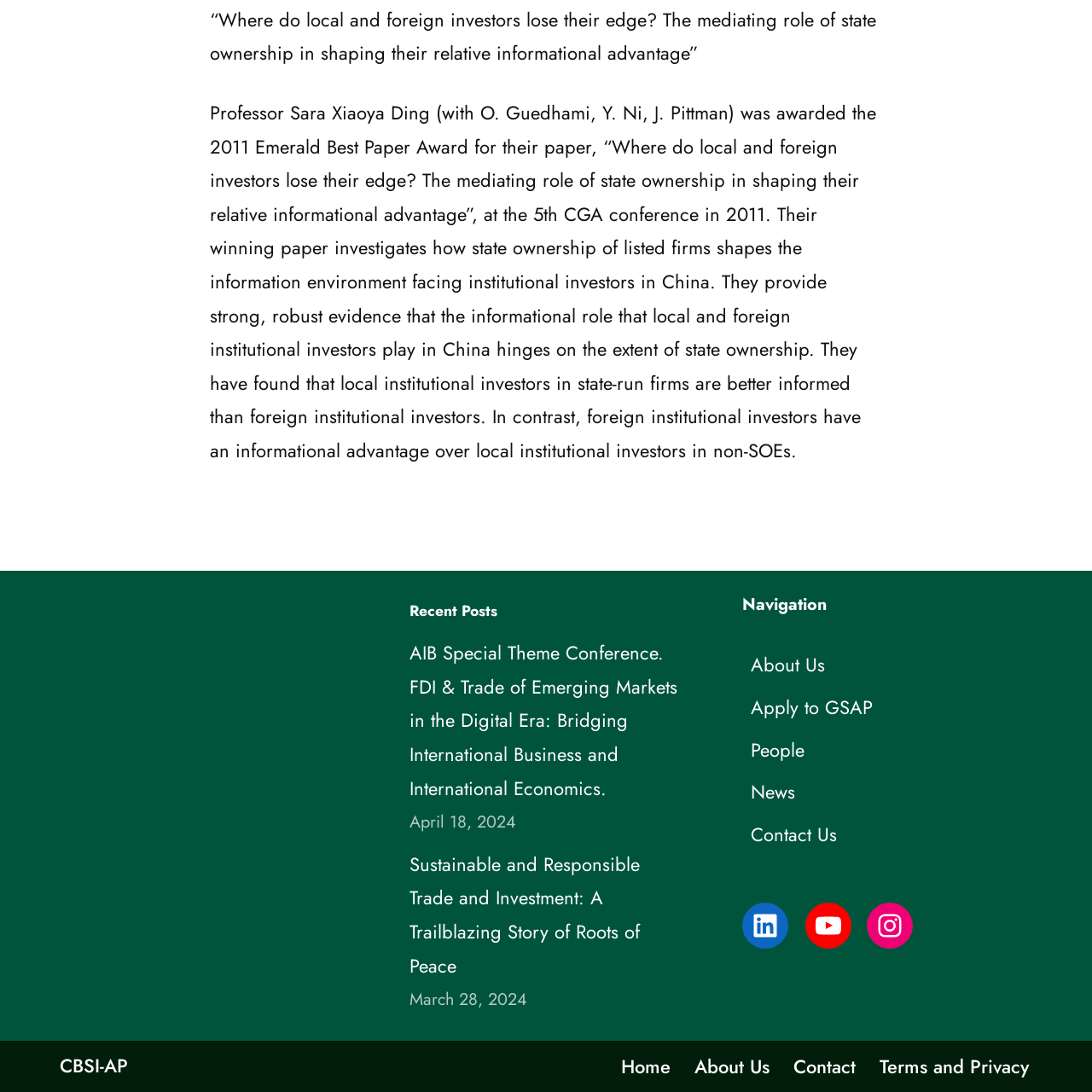Using the provided element description, identify the bounding box coordinates as (top-left x, top-left y, bottom-right x, bottom-right y). Ensure all values are between 0 and 1. Description: Contact

[0.727, 0.962, 0.784, 0.991]